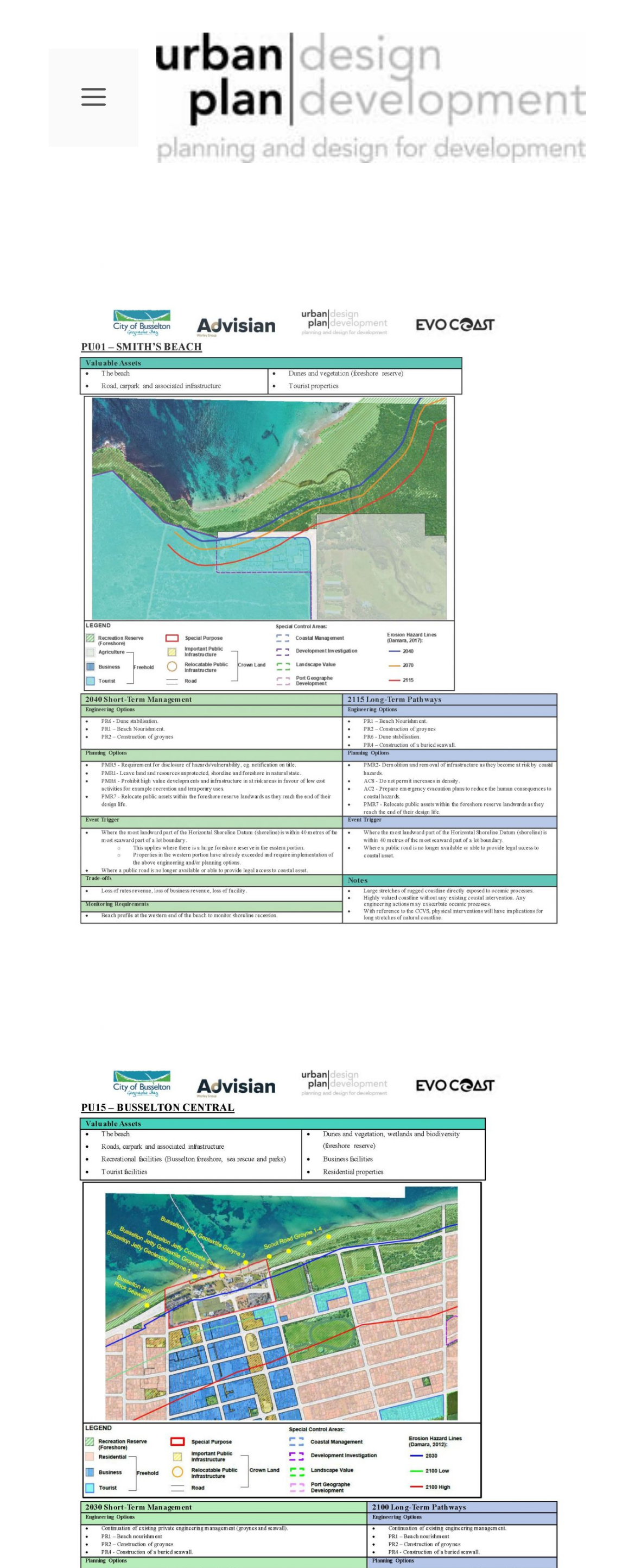Create a detailed description of the webpage's content and layout.

The webpage is about the City of Busselton Coastal Adaptation Strategy. At the top of the page, there is a banner that spans the entire width, taking up about 12.5% of the page's height. Within this banner, there is a link to the Urbanplan Web Site, accompanied by an image with the same name, positioned slightly below the top edge of the page. 

To the left of the banner, there is a navigation element labeled "Mobile Toggle", which contains a button labeled "Menu" that controls the primary menu. Below the navigation element, there is a large figure that occupies most of the page's height, spanning from the left edge to the right edge. Within this figure, there is a link positioned near the bottom edge of the page.